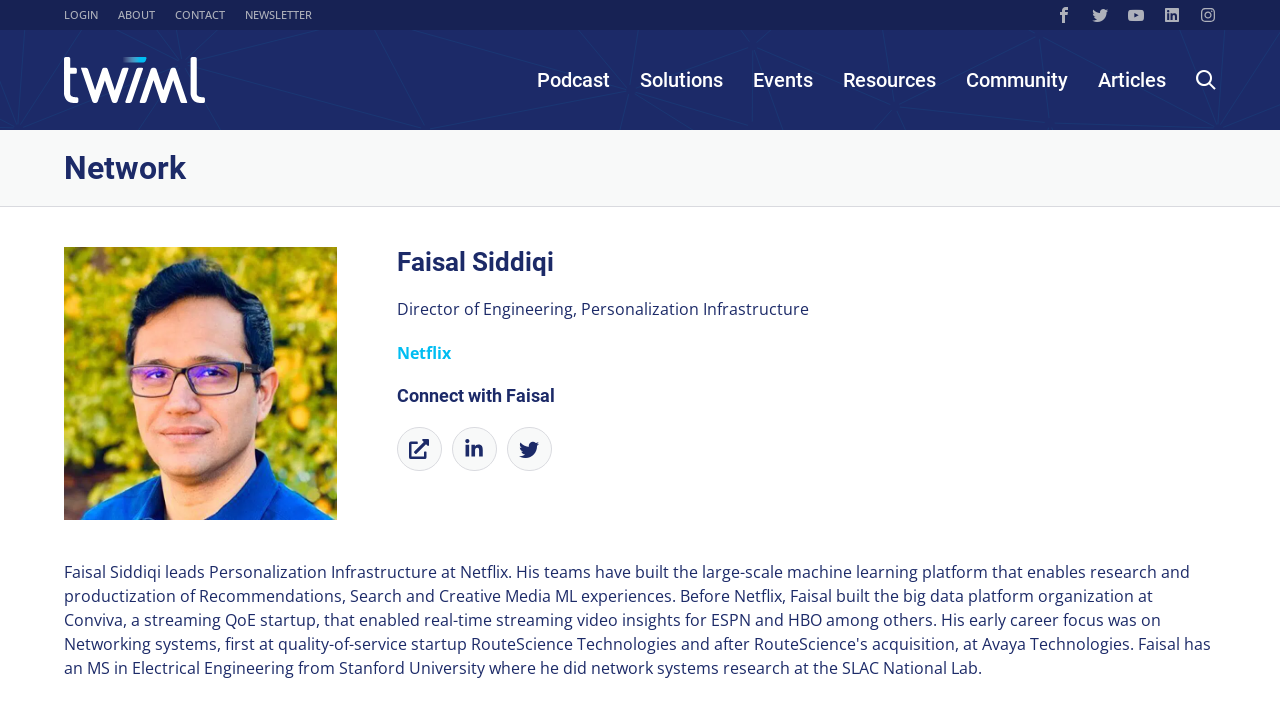Examine the image carefully and respond to the question with a detailed answer: 
How many buttons are there in the 'Connect with Faisal' section?

I counted the number of buttons in the 'Connect with Faisal' section by looking at the button elements, which are three in total.